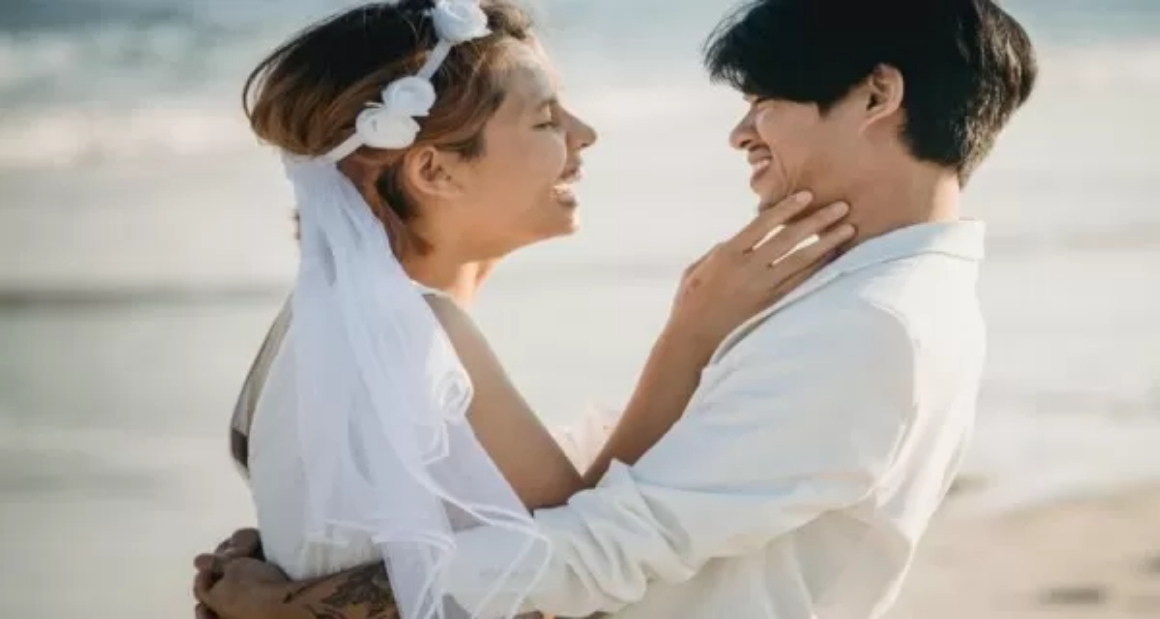Break down the image and describe each part extensively.

A joyful couple embraces on a picturesque beach, radiating happiness as they share a tender moment. The woman, adorned in a delicate white dress and a floral headpiece, gazes affectionately at her partner, who is dressed in a stylish white shirt. Their smiles reflect a deep connection, captured against a serene backdrop of gentle waves and soft sand. This intimate scene beautifully encapsulates the evolving nature of love and relationships, resonating with themes of marriage as expressed in the surrounding context of the article on how the definition of marriage has changed over time.